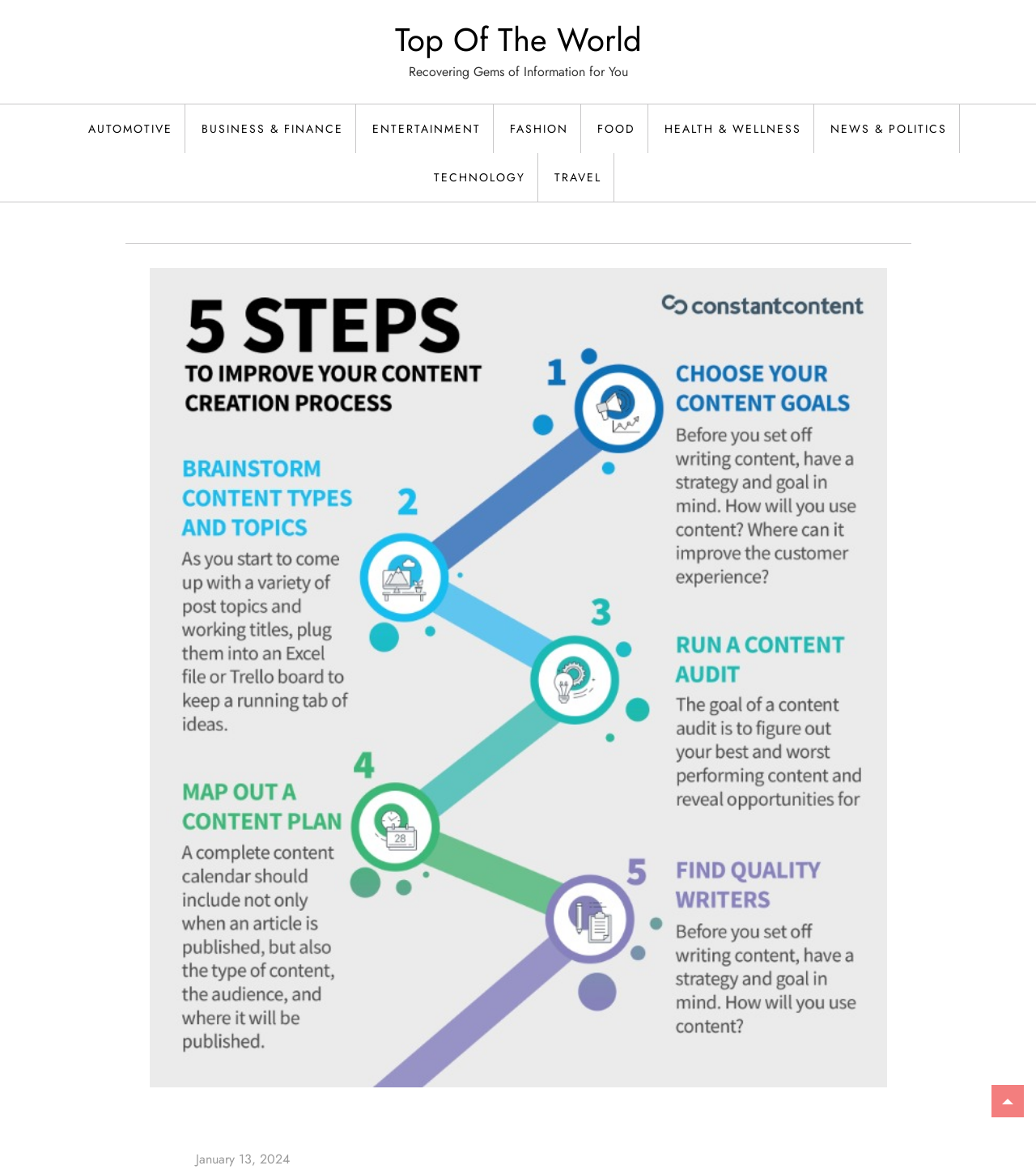Please identify the bounding box coordinates of the area that needs to be clicked to fulfill the following instruction: "Check the latest post on January 13, 2024."

[0.189, 0.98, 0.279, 0.995]